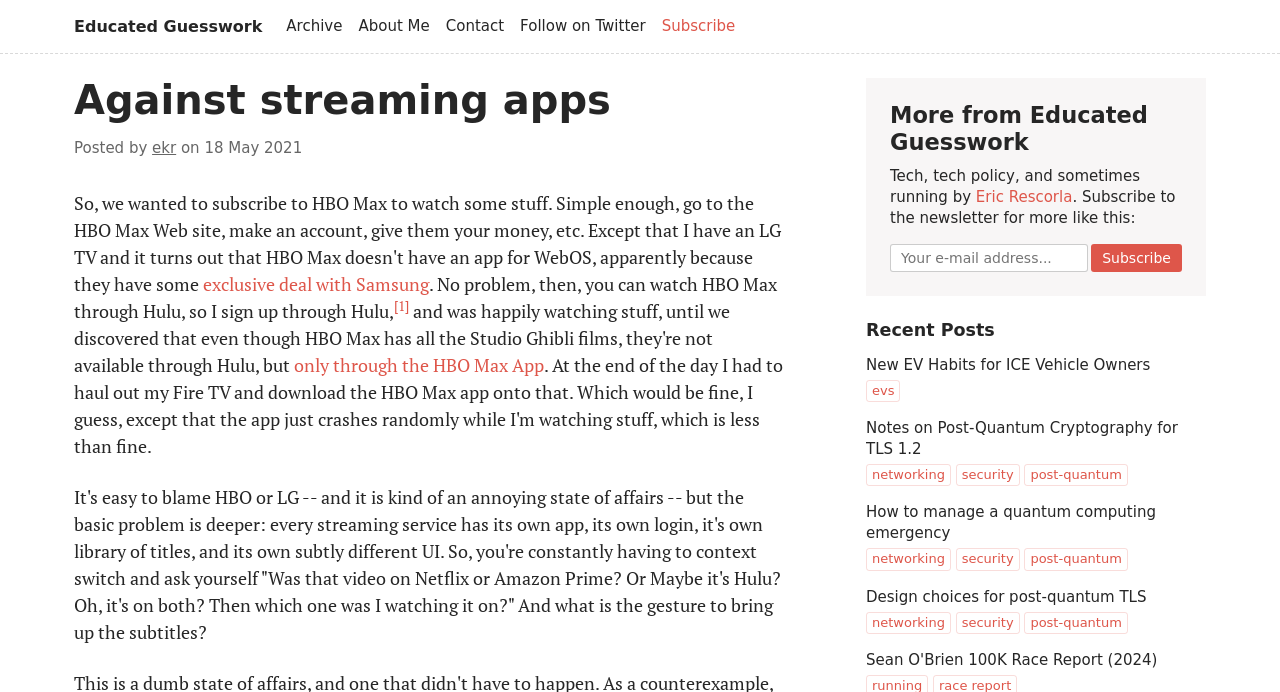What is the purpose of the link 'Follow on Twitter'?
Can you offer a detailed and complete answer to this question?

I found the answer by looking at the link 'Follow on Twitter' and inferring that its purpose is to allow users to follow the author on Twitter, based on the common convention of using such links to connect to social media profiles.